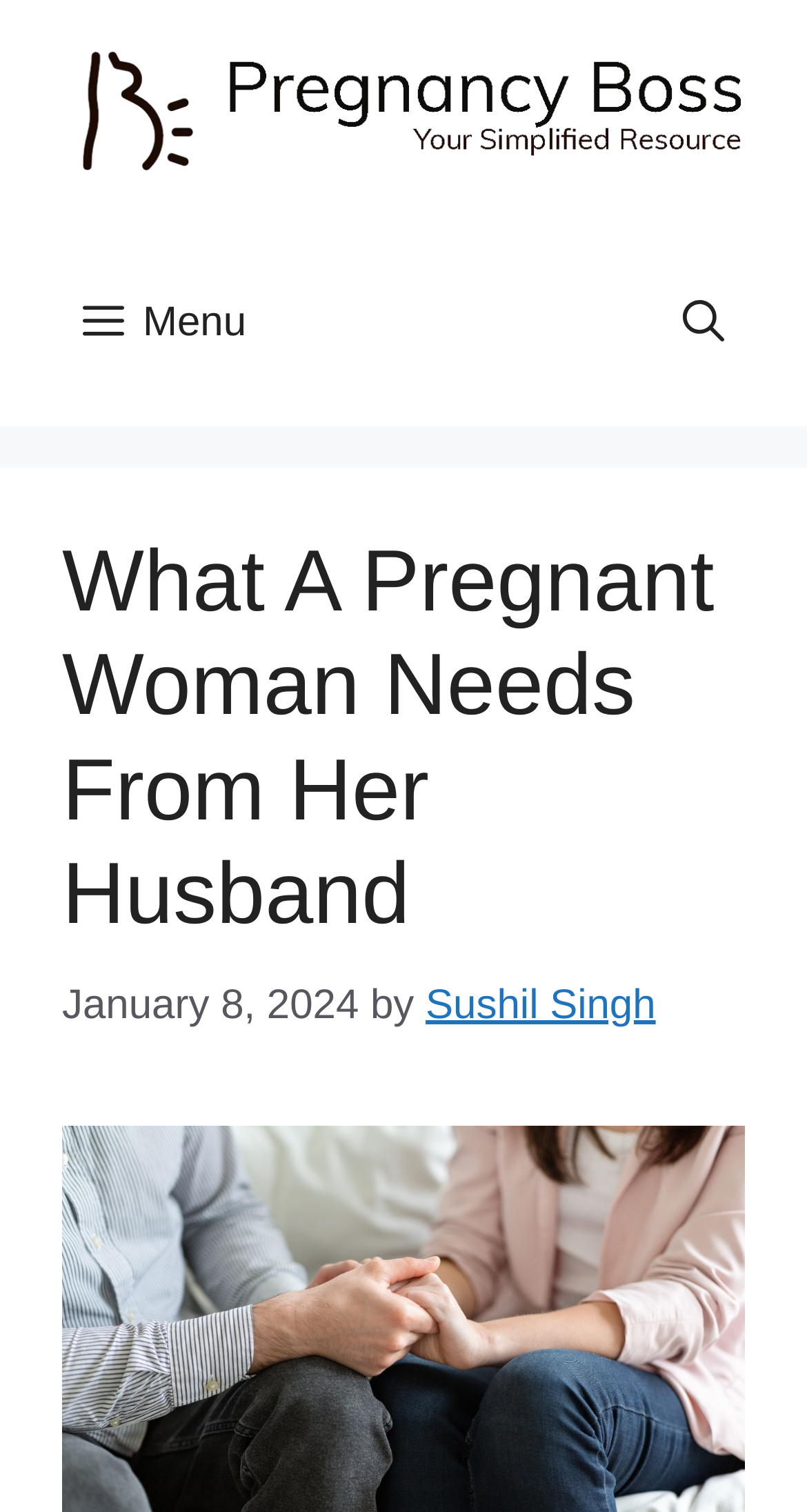Identify and generate the primary title of the webpage.

What A Pregnant Woman Needs From Her Husband